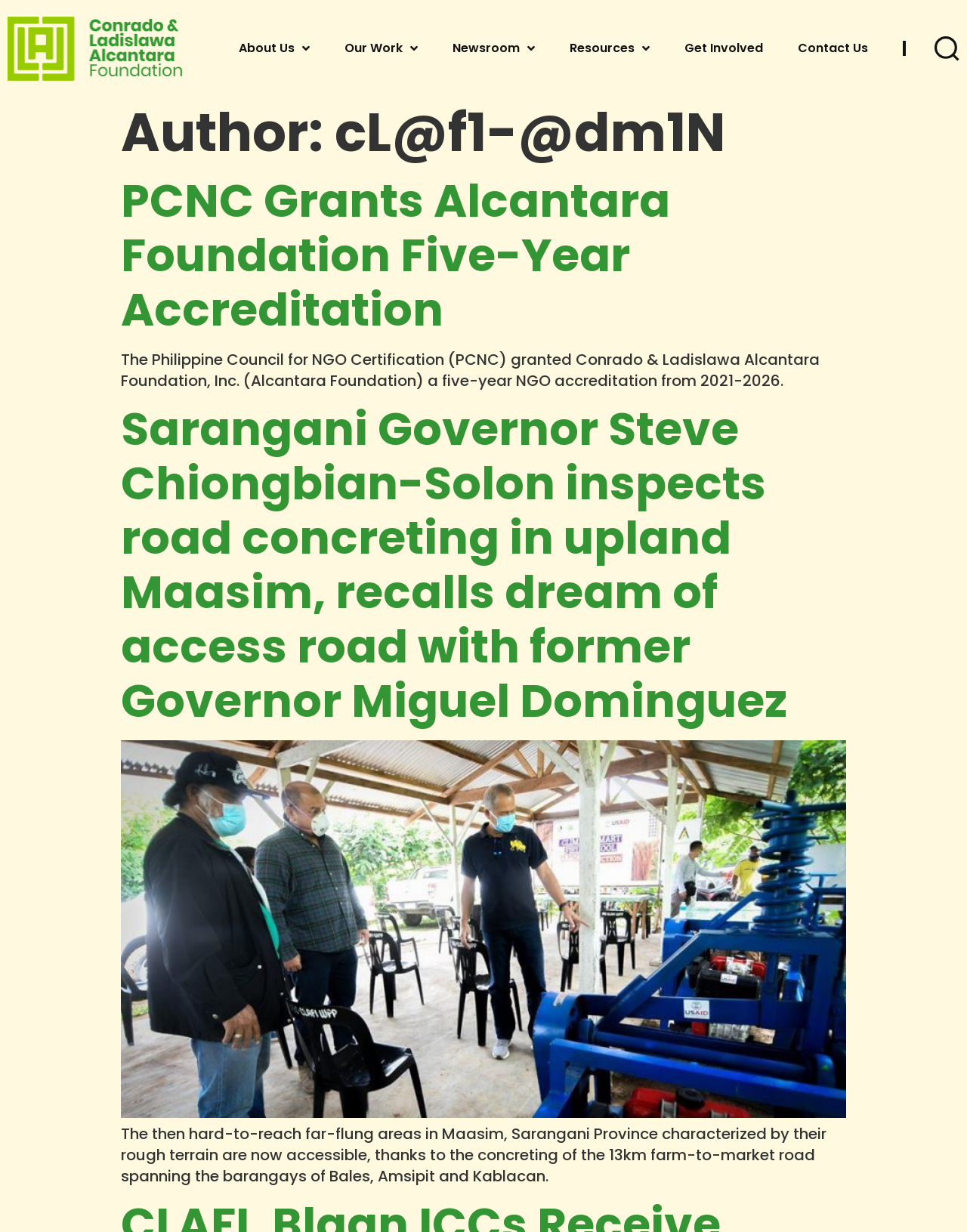Show the bounding box coordinates of the element that should be clicked to complete the task: "Go to About Us page".

[0.229, 0.033, 0.339, 0.046]